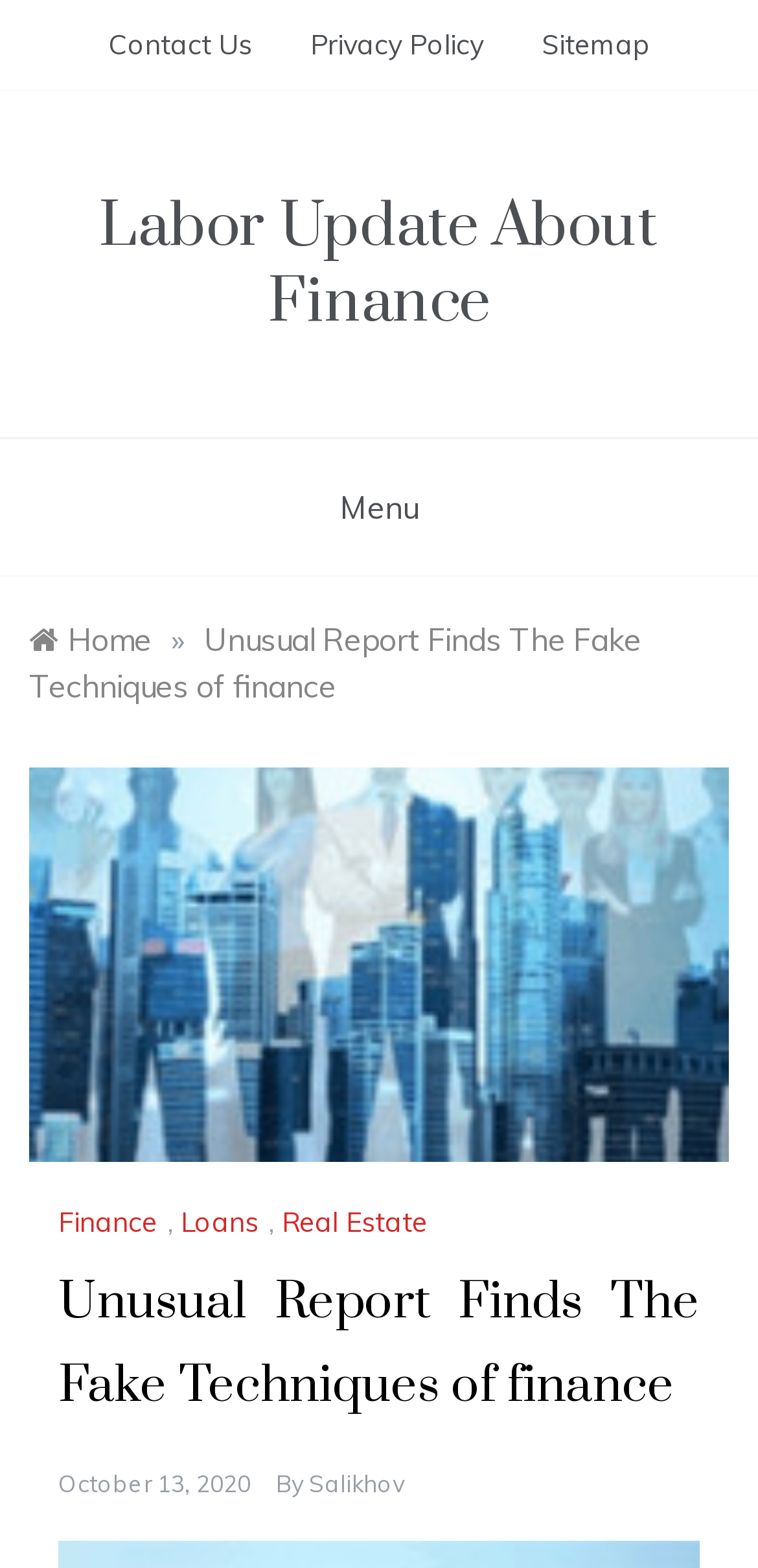Determine the bounding box coordinates for the clickable element required to fulfill the instruction: "Open Menu". Provide the coordinates as four float numbers between 0 and 1, i.e., [left, top, right, bottom].

[0.433, 0.28, 0.567, 0.367]